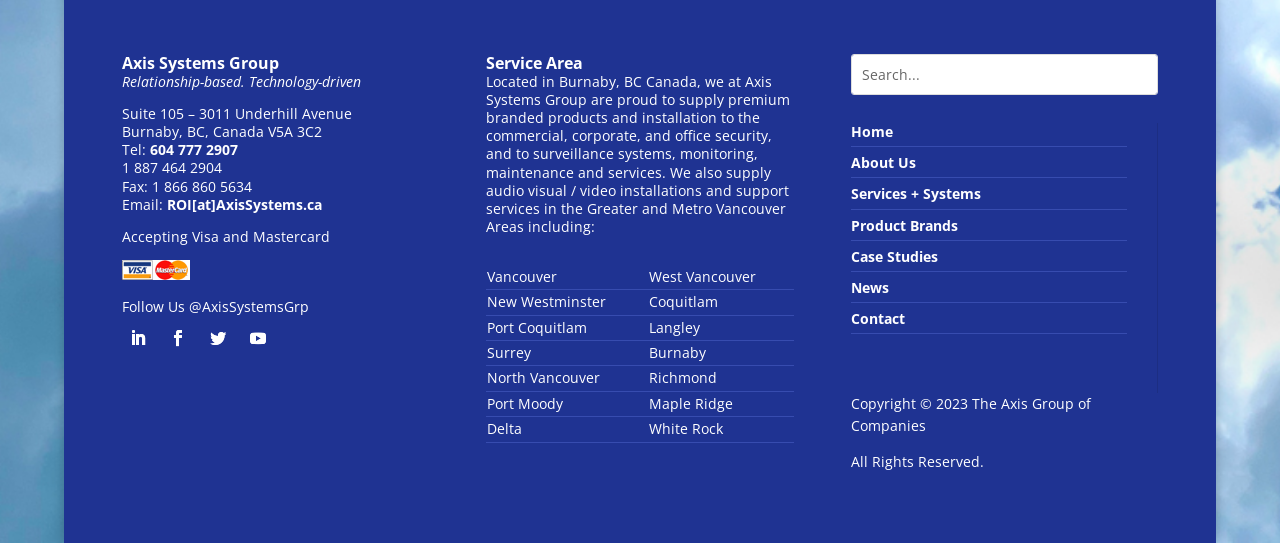Return the bounding box coordinates of the UI element that corresponds to this description: "Follow". The coordinates must be given as four float numbers in the range of 0 and 1, [left, top, right, bottom].

[0.126, 0.592, 0.151, 0.651]